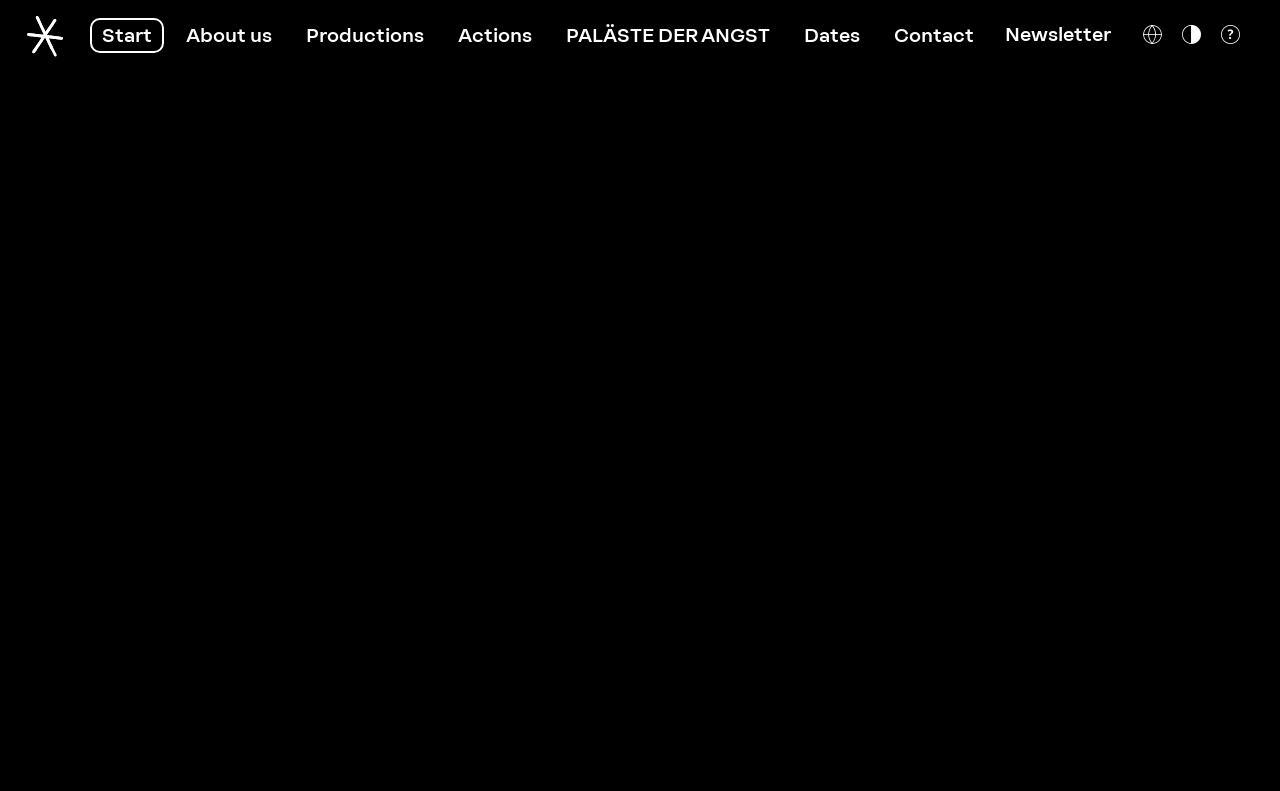Using the information shown in the image, answer the question with as much detail as possible: How many links are there in the main navigation menu?

I counted the links in the main navigation menu, which are 'Start', 'About us', 'Productions', 'Actions', 'PALÄSTE DER ANGST', and 'Dates', and found that there are 6 links in total.